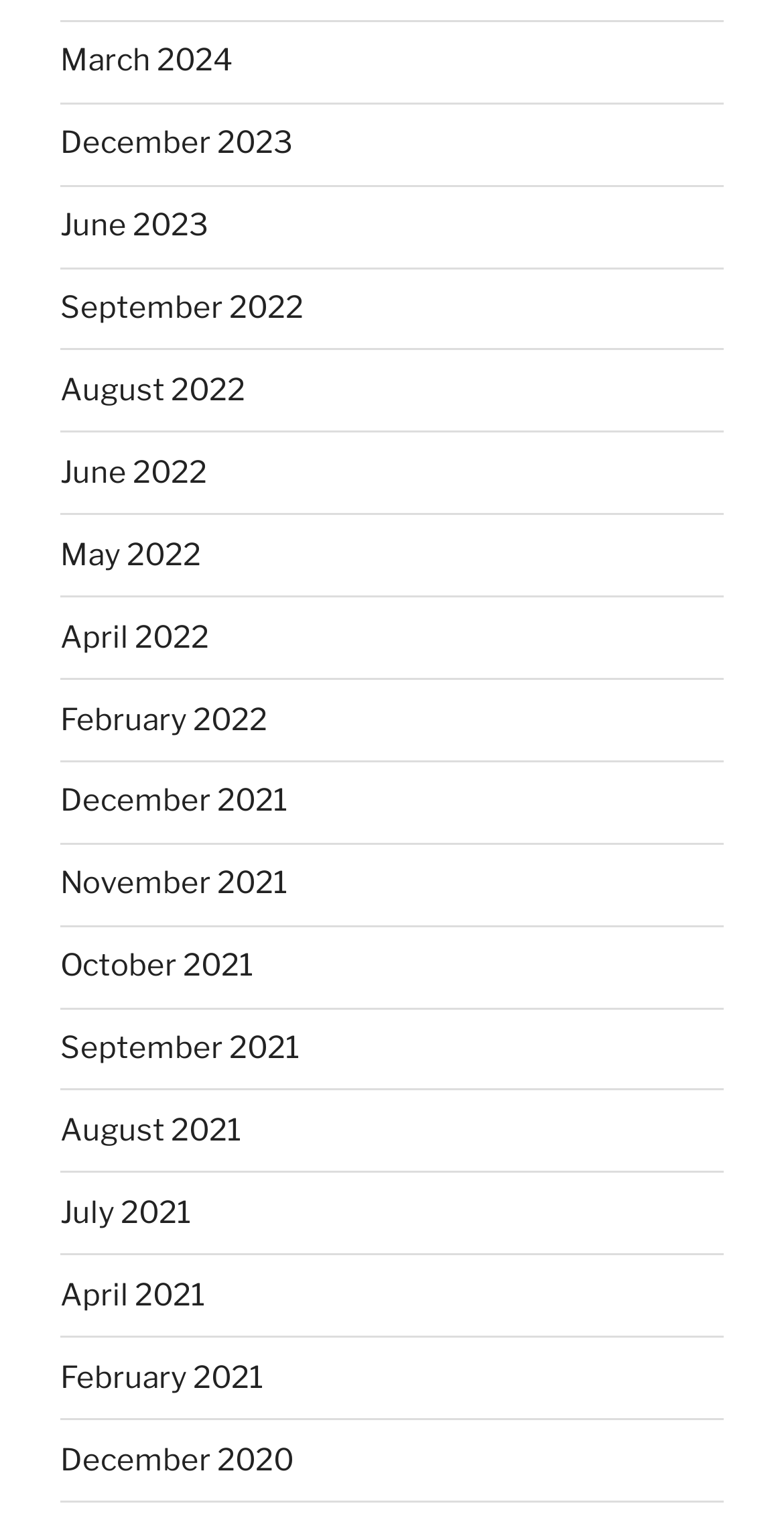What is the earliest month available on this webpage?
Refer to the image and answer the question using a single word or phrase.

December 2020